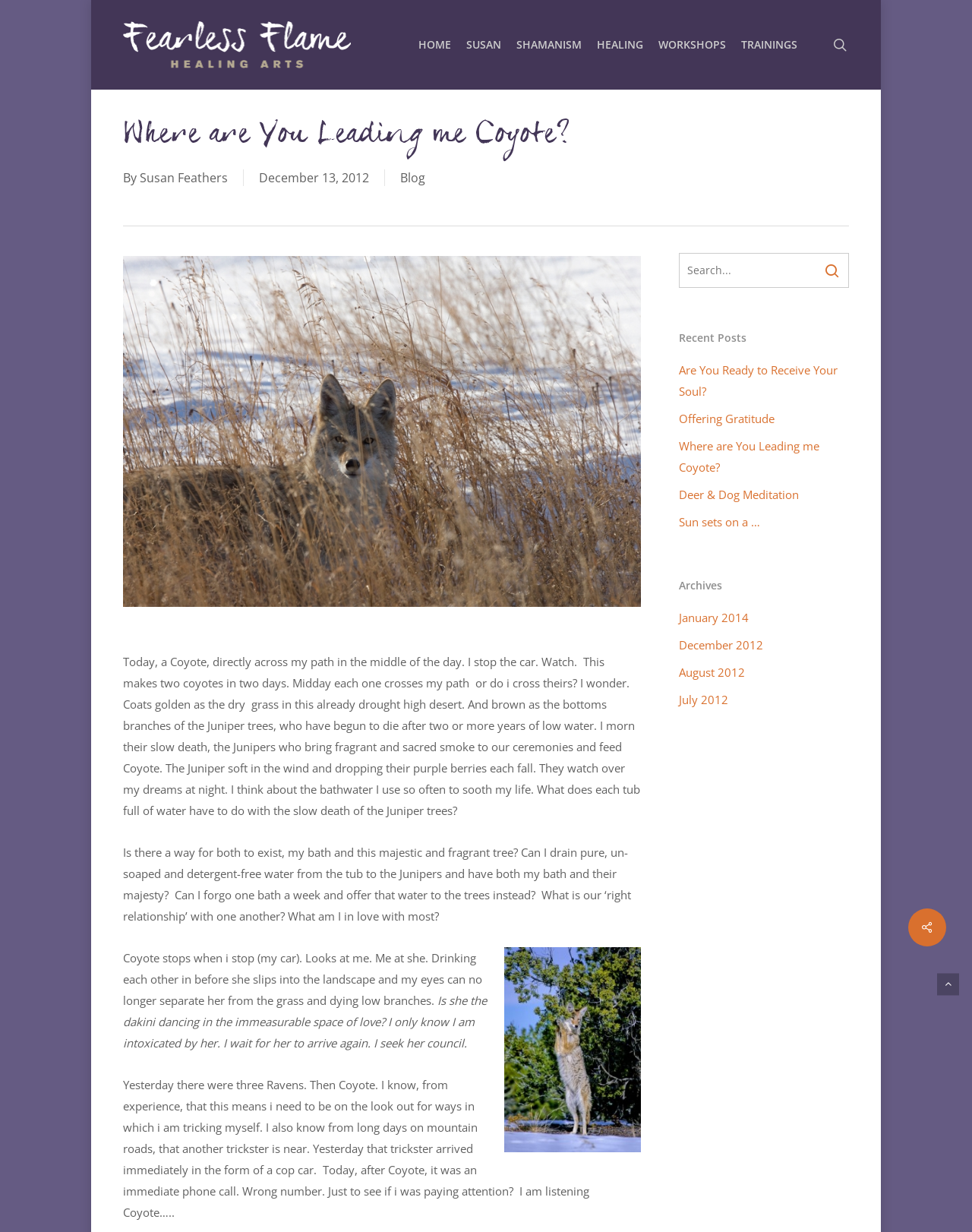Determine the bounding box for the HTML element described here: "search". The coordinates should be given as [left, top, right, bottom] with each number being a float between 0 and 1.

[0.855, 0.03, 0.874, 0.043]